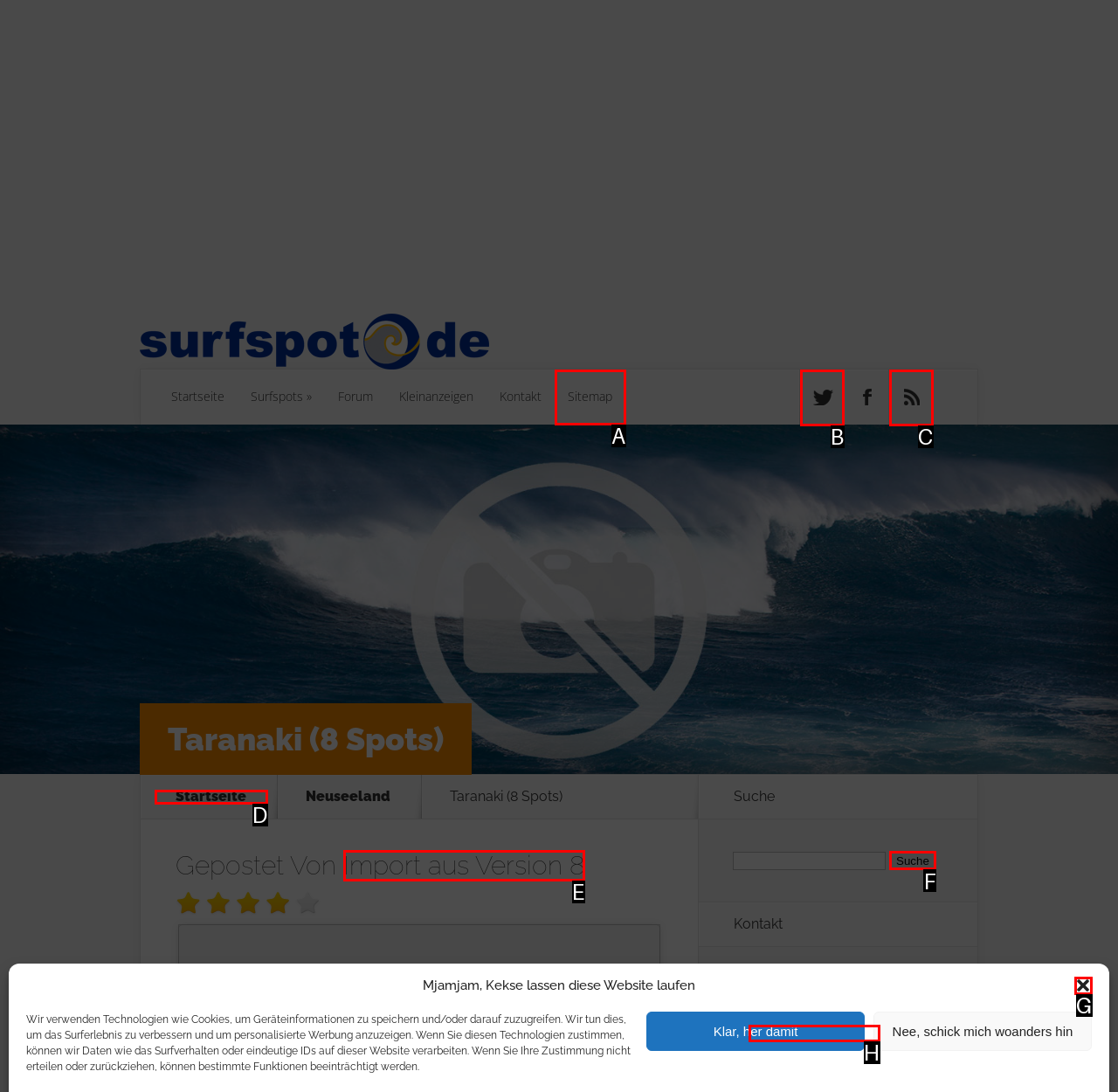Point out the HTML element I should click to achieve the following task: Report an error Provide the letter of the selected option from the choices.

H